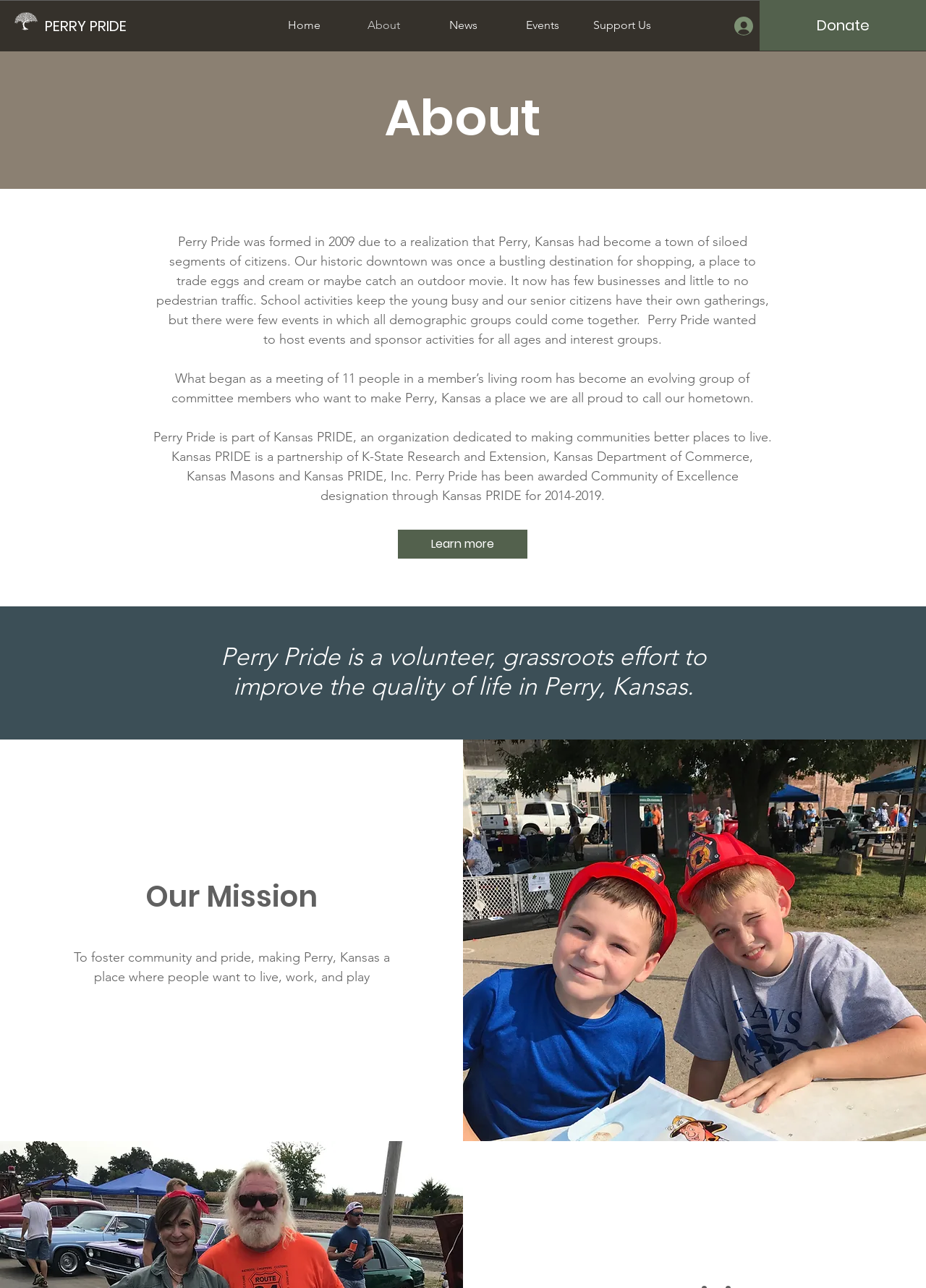What is the name of the organization that Perry Pride is part of?
Examine the screenshot and reply with a single word or phrase.

Kansas PRIDE